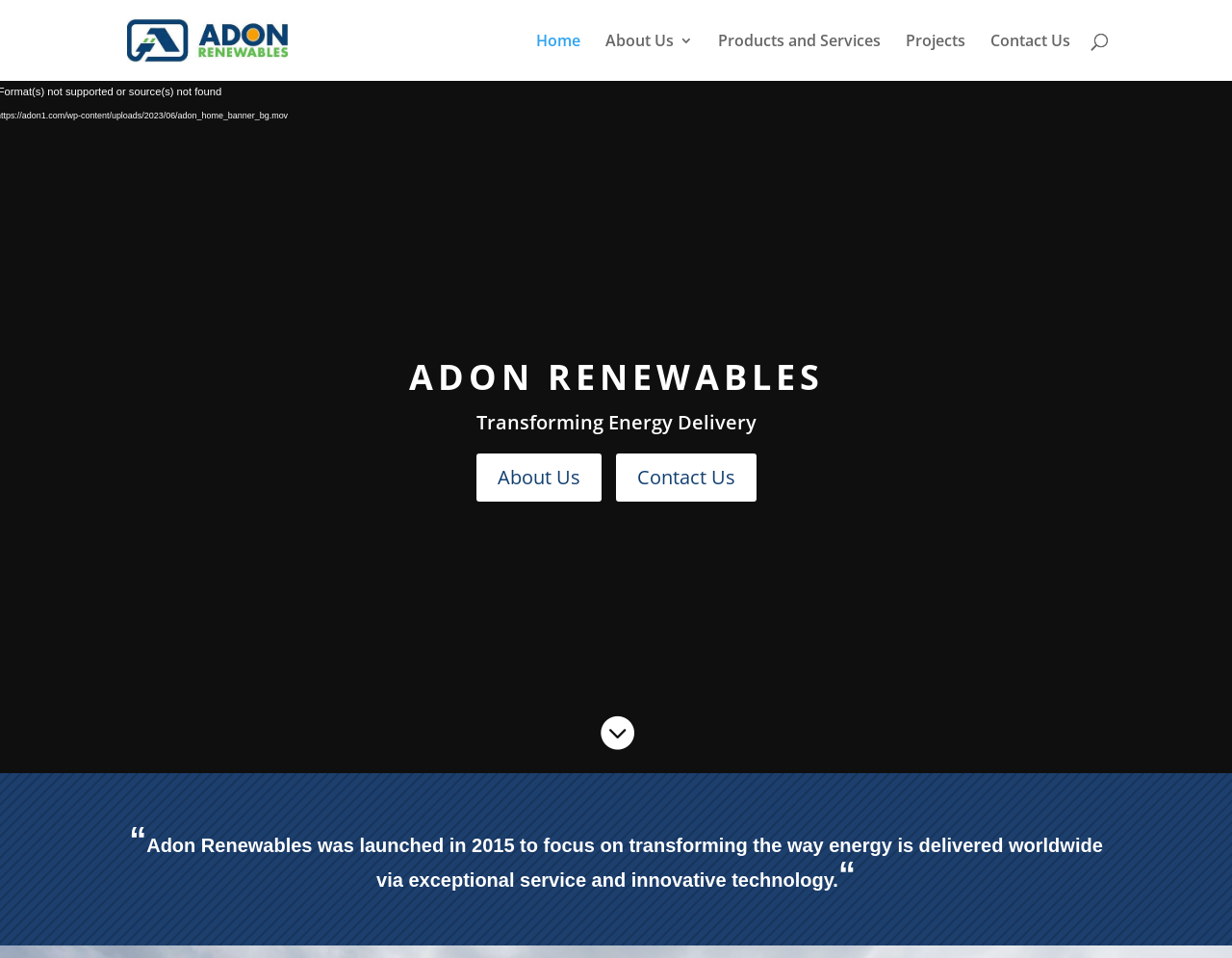What year was the company launched?
Based on the screenshot, answer the question with a single word or phrase.

2015